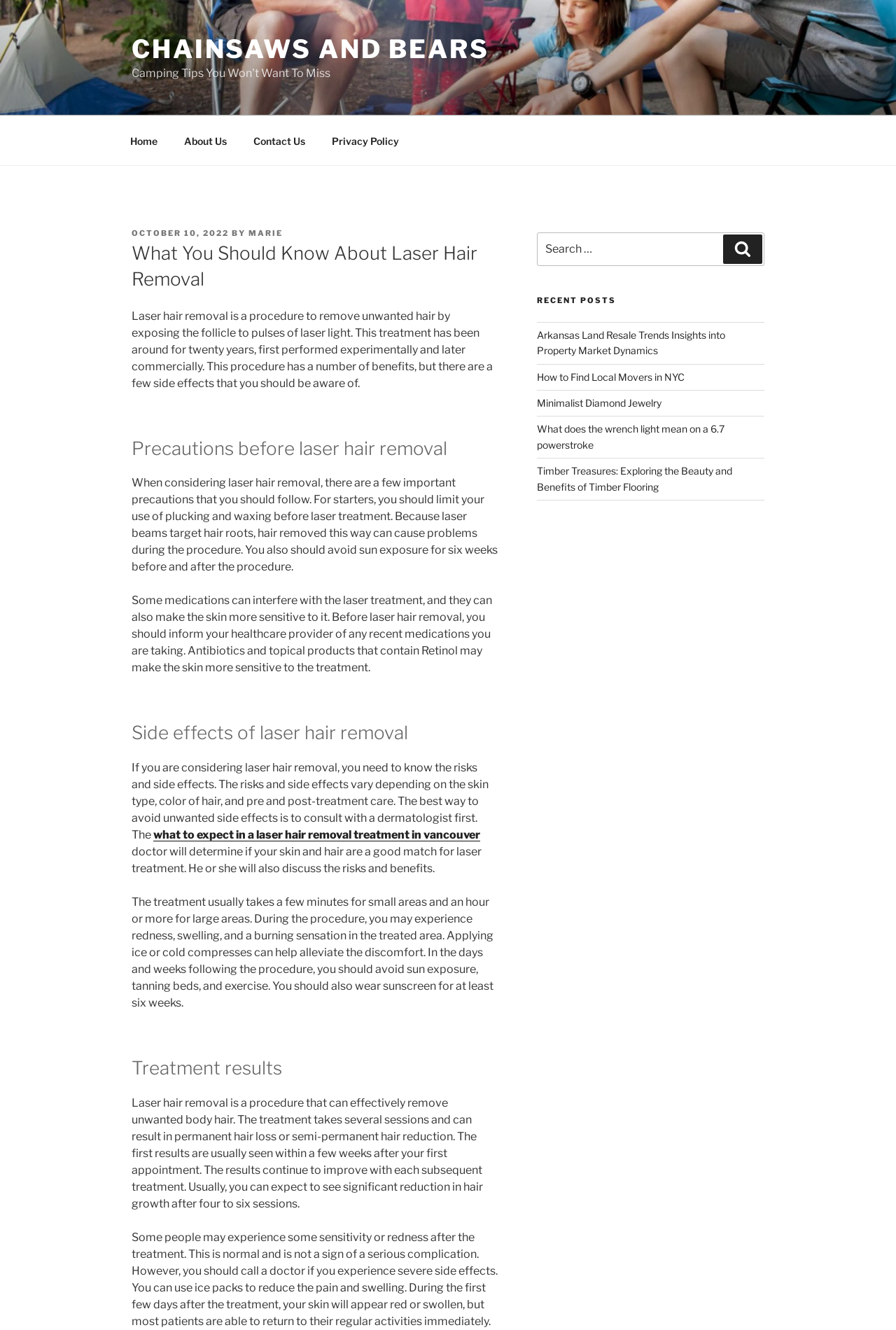Please locate the bounding box coordinates of the region I need to click to follow this instruction: "Check the 'RECENT POSTS' section".

[0.599, 0.222, 0.853, 0.23]